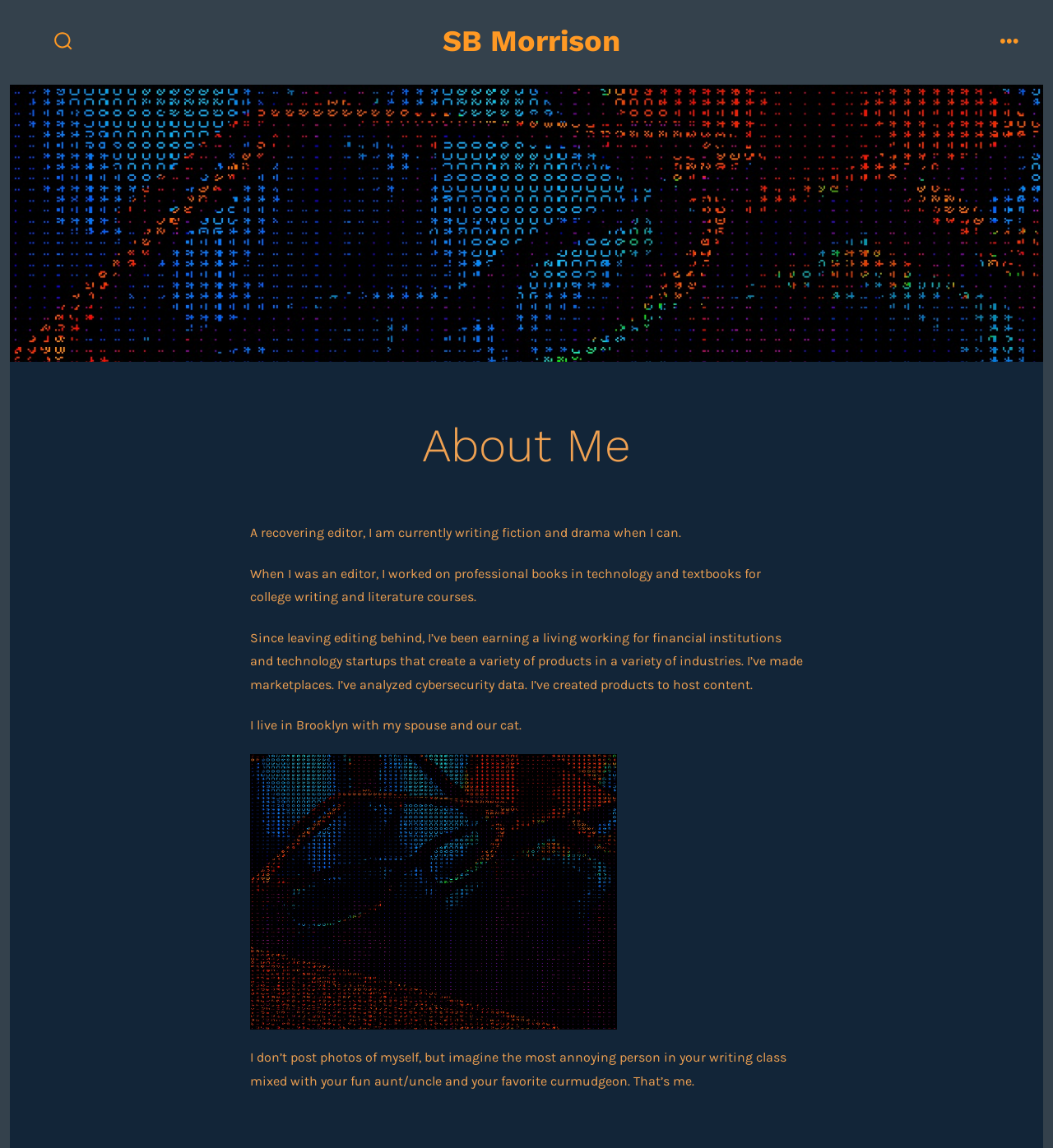Using the image as a reference, answer the following question in as much detail as possible:
What is the author's relationship status?

The text states 'I live in Brooklyn with my spouse and our cat.' This implies that the author is married, as they mention living with their spouse.